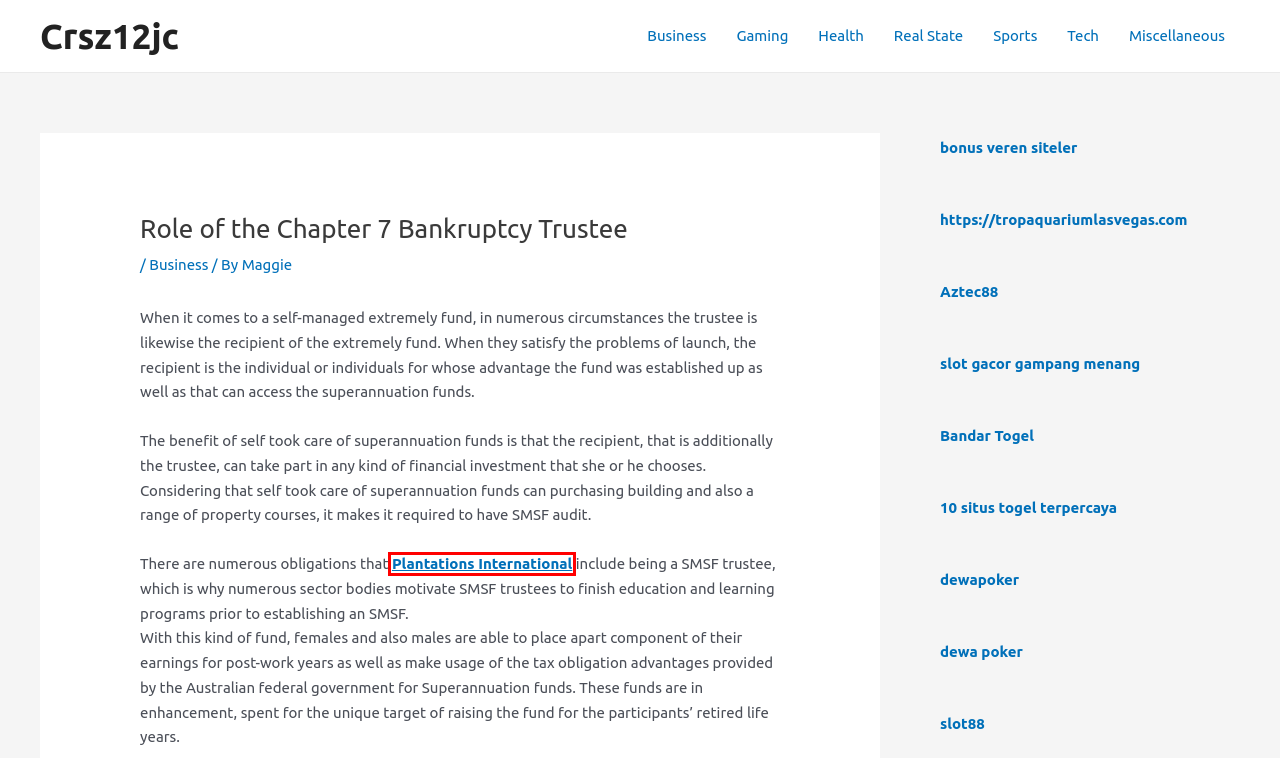Look at the screenshot of a webpage with a red bounding box and select the webpage description that best corresponds to the new page after clicking the element in the red box. Here are the options:
A. Miscellaneous – Crsz12jc
B. Business – Crsz12jc
C. Health – Crsz12jc
D. THE TRUSTEE FOR PLANTATIONS INTERNATIONAL SUPERANNUATION FUND | Super Fund Lookup
E. Real State – Crsz12jc
F. Deneme Bonusu Veren Siteler 2024 - Yeni Bonus Veren Siteler
G. Gaming – Crsz12jc
H. DEWAPOKER - Situs Judi Poker QQ Domino99 BandarQQ AFB Slot Online

D